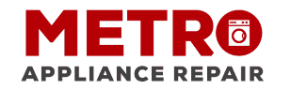Explain the image thoroughly, mentioning every notable detail.

The image prominently features the logo of "Metro Appliance Repair," showcasing the company's name in bold red lettering, accompanied by an emblem representing appliance repair. The design emphasizes a blend of modernity and reliability, aligning with the services offered, which focus on smart appliances in contemporary households. As part of their brand identity, Metro Appliance Repair conveys a sense of professionalism and trust, making it clear that they specialize in efficient and effective repair solutions for a variety of home appliances.